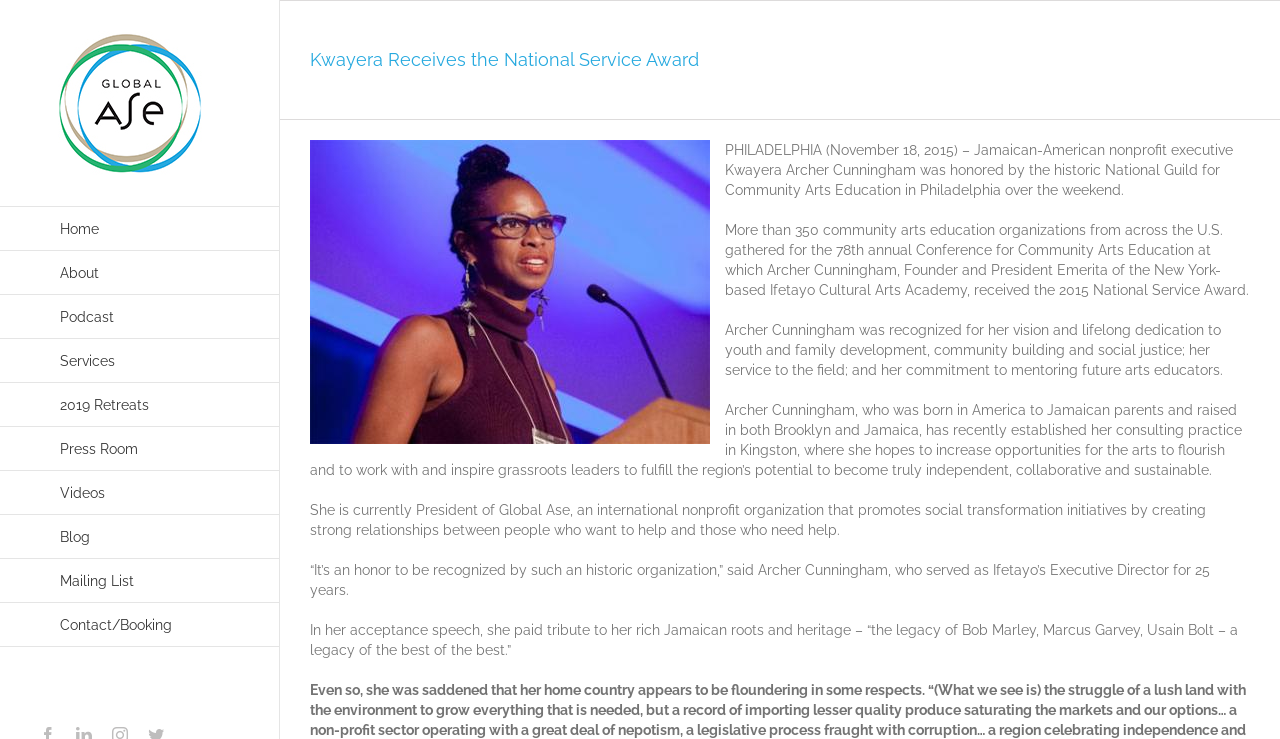Please determine the bounding box coordinates of the element's region to click for the following instruction: "View About page".

[0.0, 0.34, 0.219, 0.399]